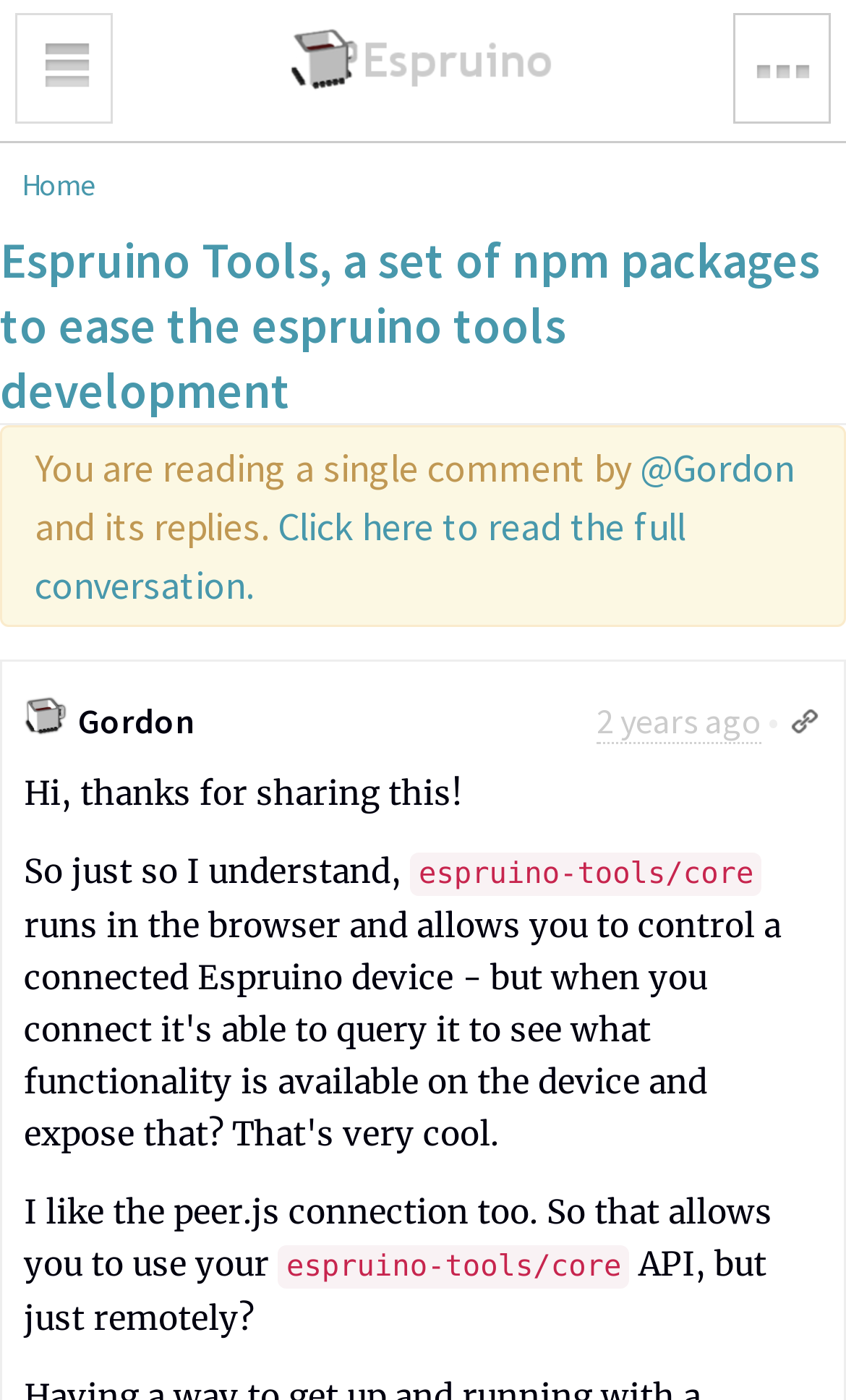Reply to the question below using a single word or brief phrase:
What is the name of the npm package mentioned?

espruino-tools/core